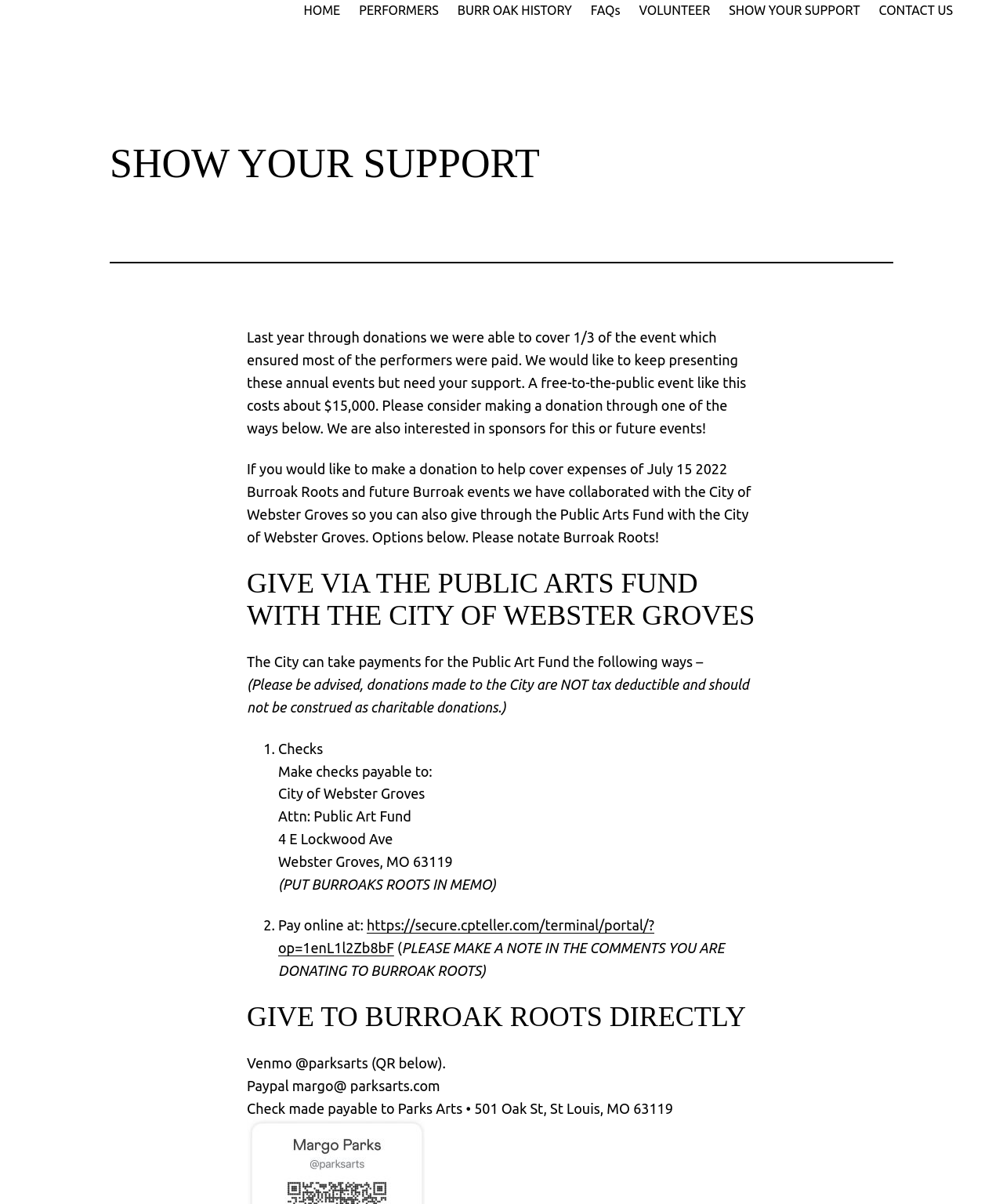What is the address to send checks?
Could you please answer the question thoroughly and with as much detail as possible?

According to the webpage, checks should be made payable to 'City of Webster Groves' and sent to '4 E Lockwood Ave, Webster Groves, MO 63119' with a note 'PUT BURROAKS ROOTS IN MEMO'.